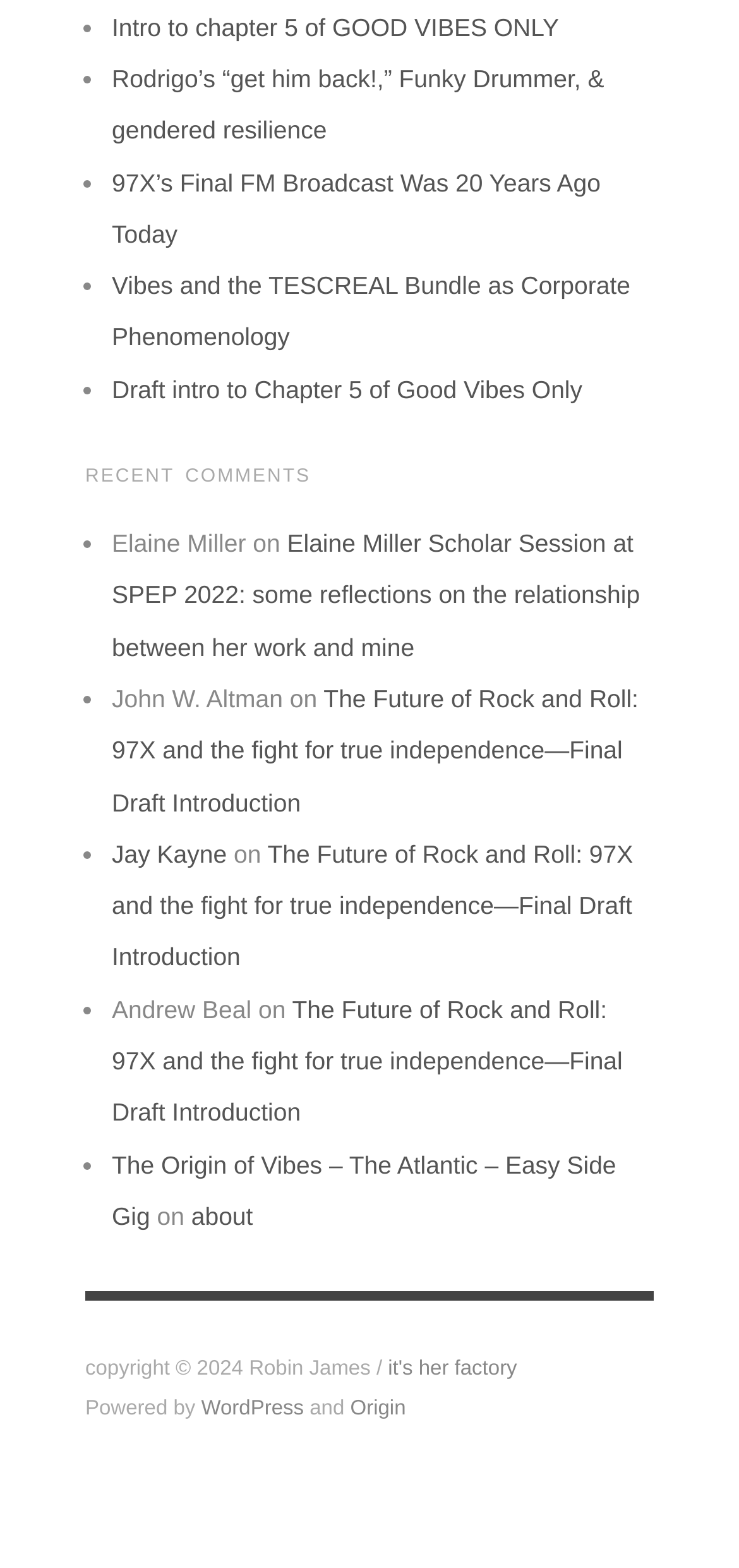Could you determine the bounding box coordinates of the clickable element to complete the instruction: "Visit the website's about page"? Provide the coordinates as four float numbers between 0 and 1, i.e., [left, top, right, bottom].

[0.259, 0.767, 0.342, 0.785]